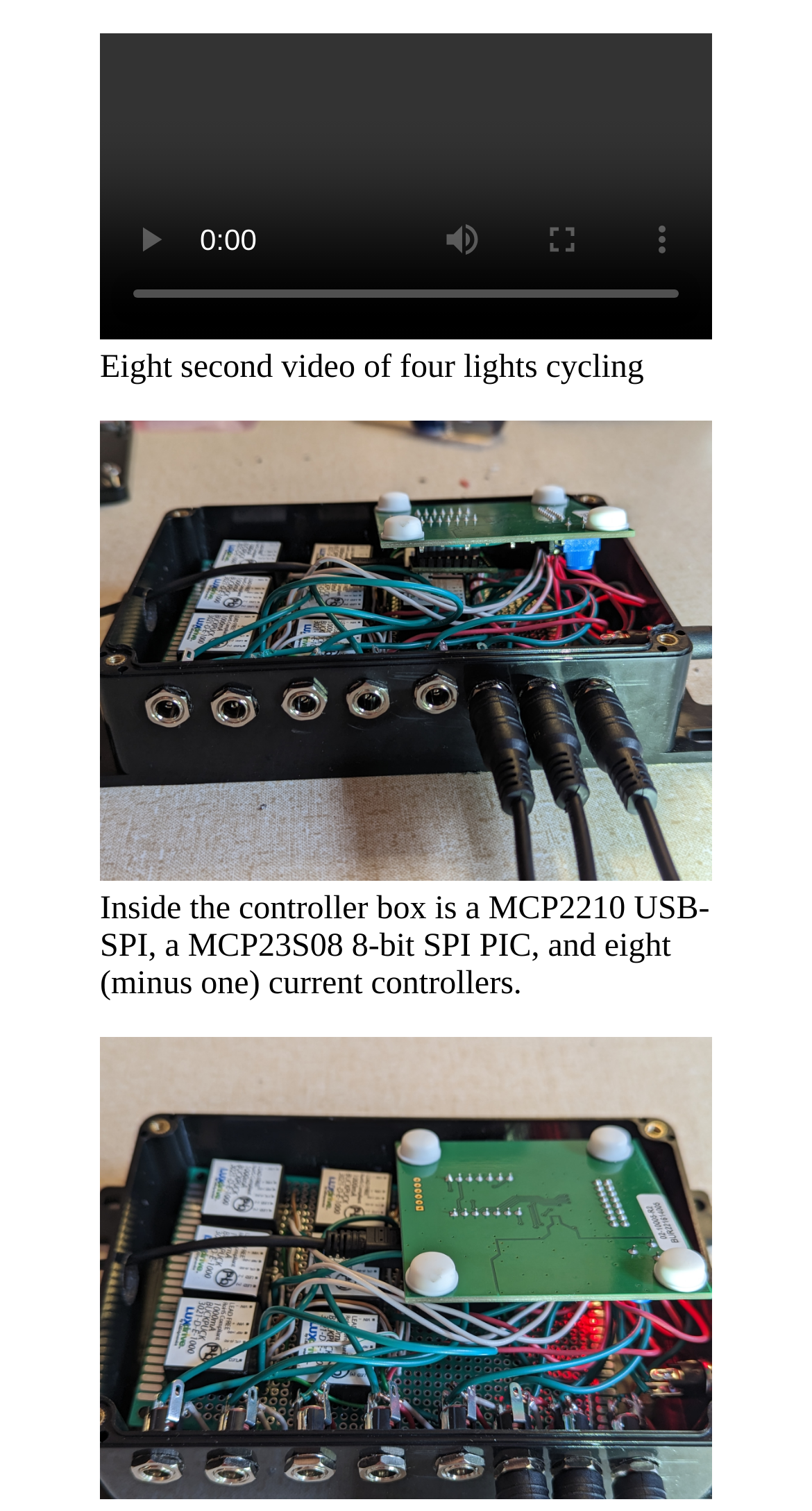How many links are on the webpage?
Based on the image, give a one-word or short phrase answer.

2